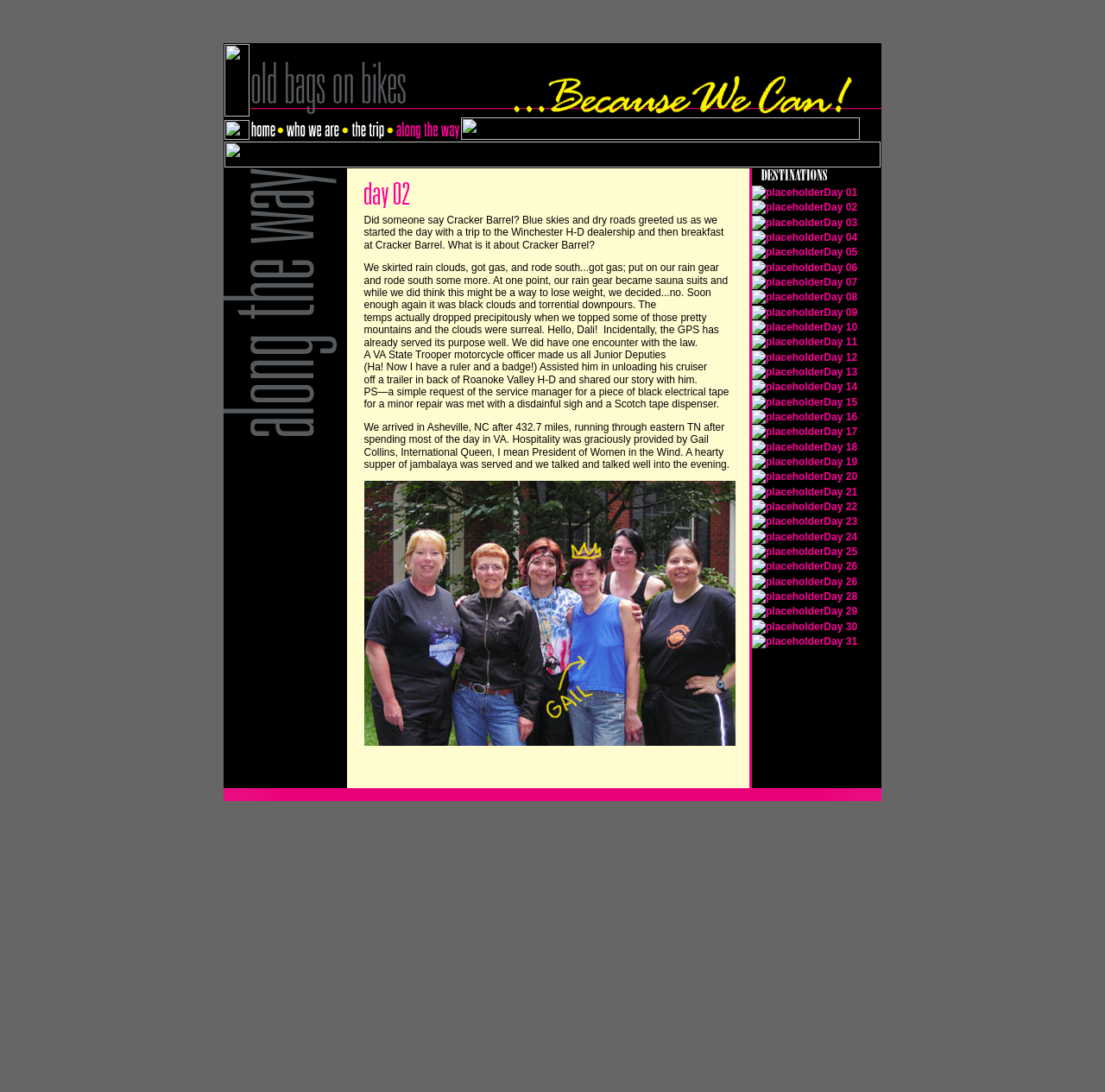What is the name of the dish that was served for supper?
Give a detailed and exhaustive answer to the question.

The text in the webpage mentions 'A hearty supper of jambalaya was served', which indicates that jambalaya is the name of the dish that was served for supper.